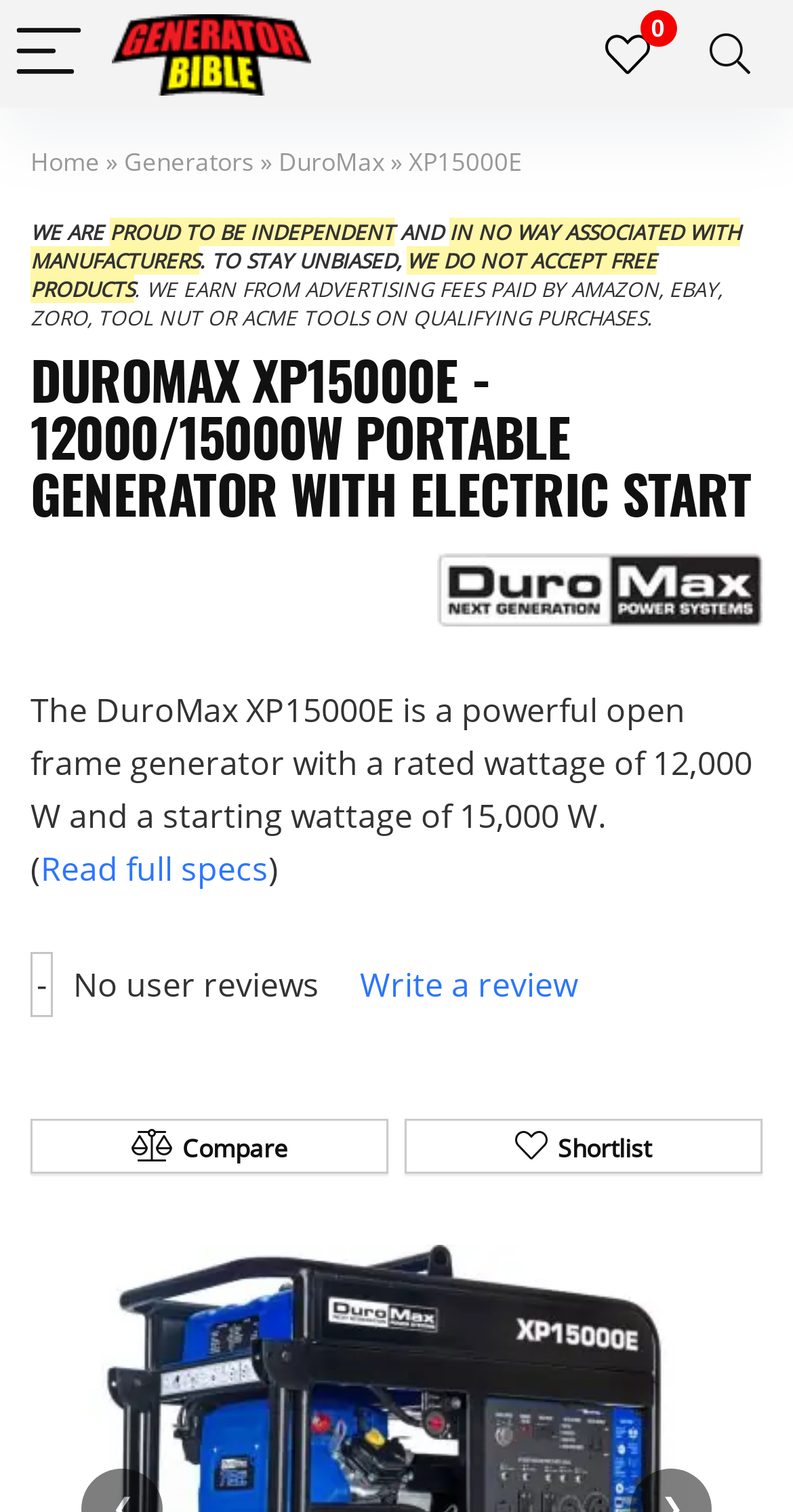Identify the bounding box coordinates for the element that needs to be clicked to fulfill this instruction: "Write a review". Provide the coordinates in the format of four float numbers between 0 and 1: [left, top, right, bottom].

[0.454, 0.634, 0.728, 0.669]